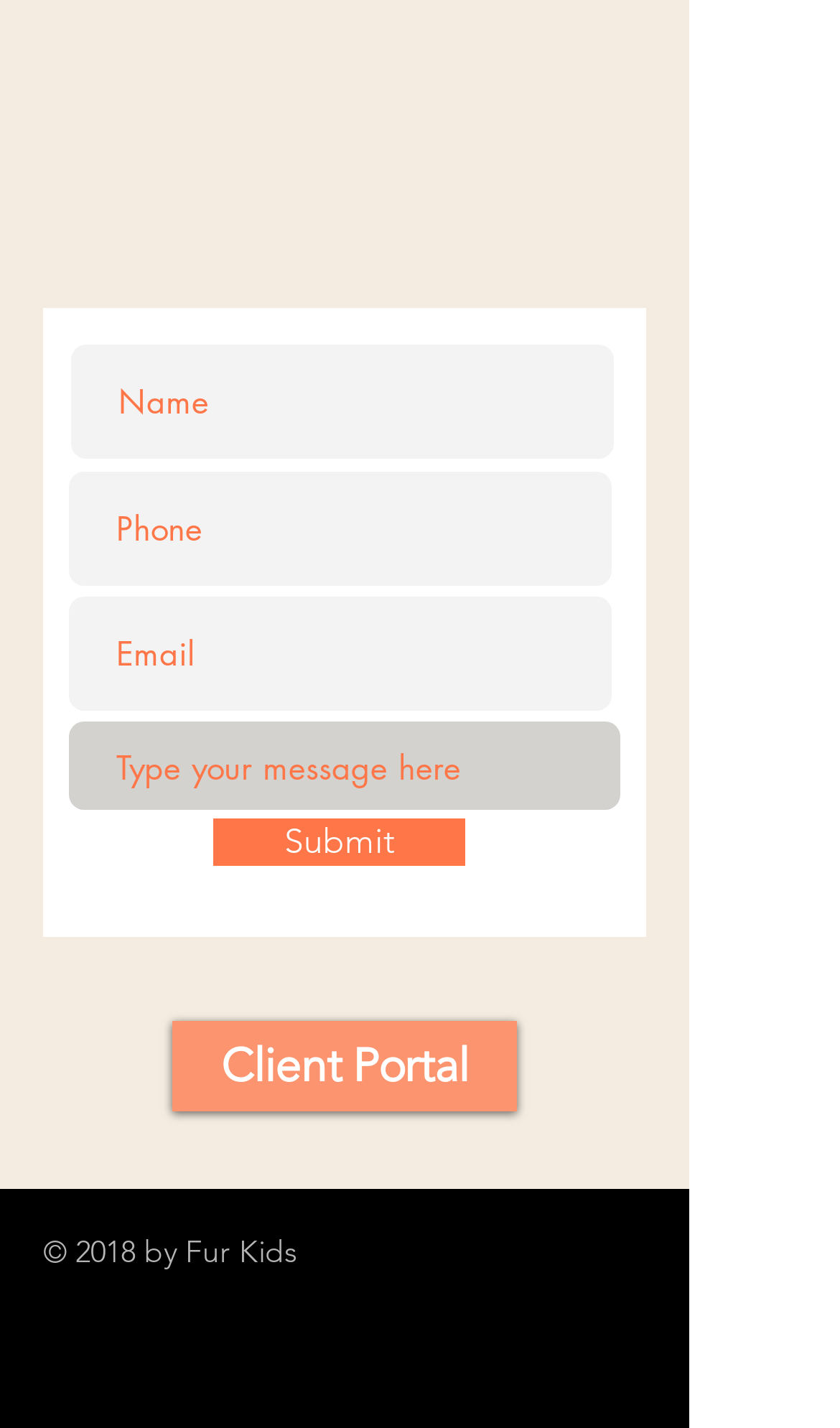Please find the bounding box coordinates of the element that you should click to achieve the following instruction: "Click the submit button". The coordinates should be presented as four float numbers between 0 and 1: [left, top, right, bottom].

[0.254, 0.573, 0.554, 0.607]